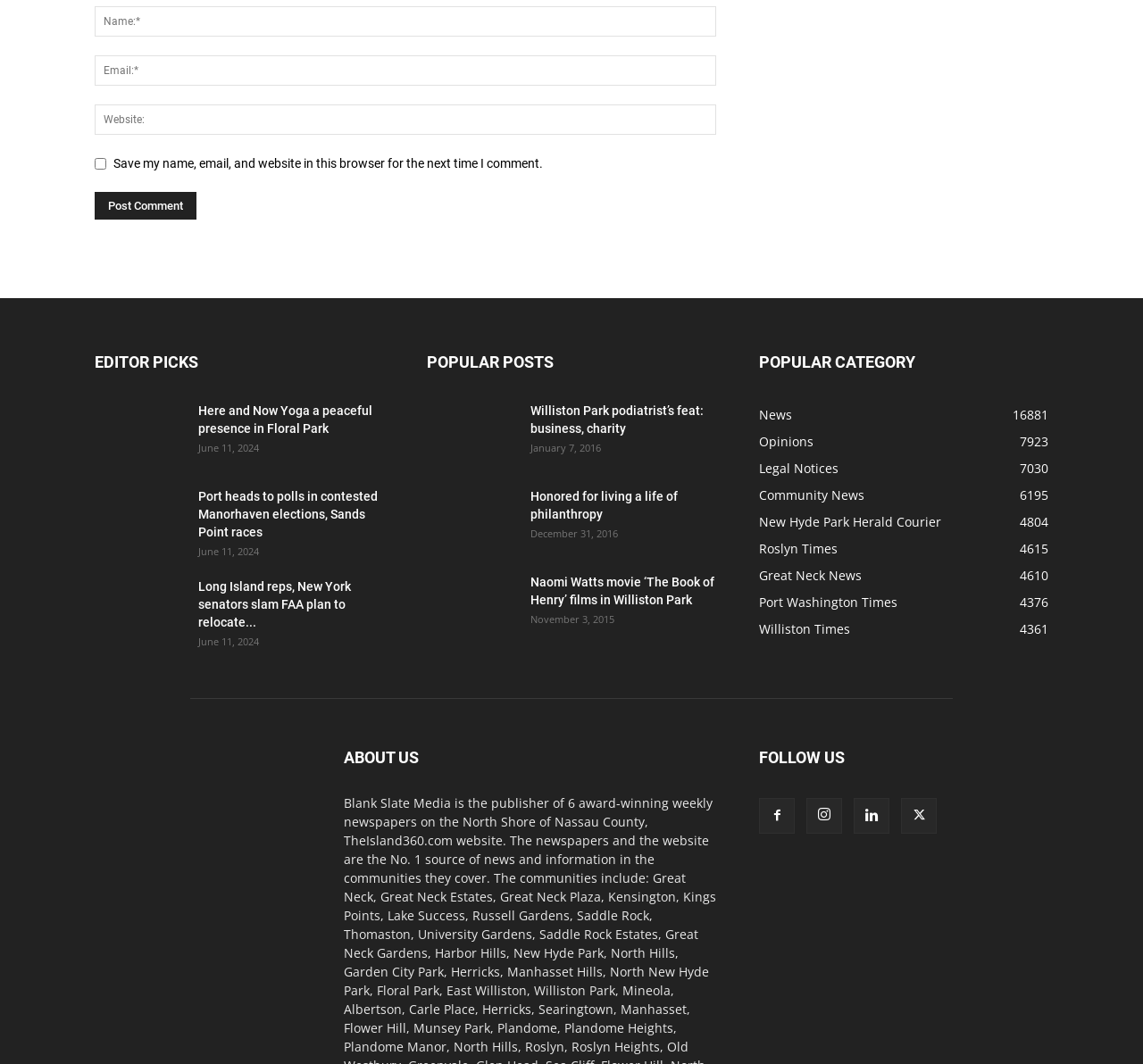What social media platforms can users follow the website on?
Provide an in-depth answer to the question, covering all aspects.

The 'FOLLOW US' section at the bottom of the page features links to social media platforms, including Facebook, Twitter, and Instagram. These links allow users to follow the website on these platforms and stay updated on the latest news and content.